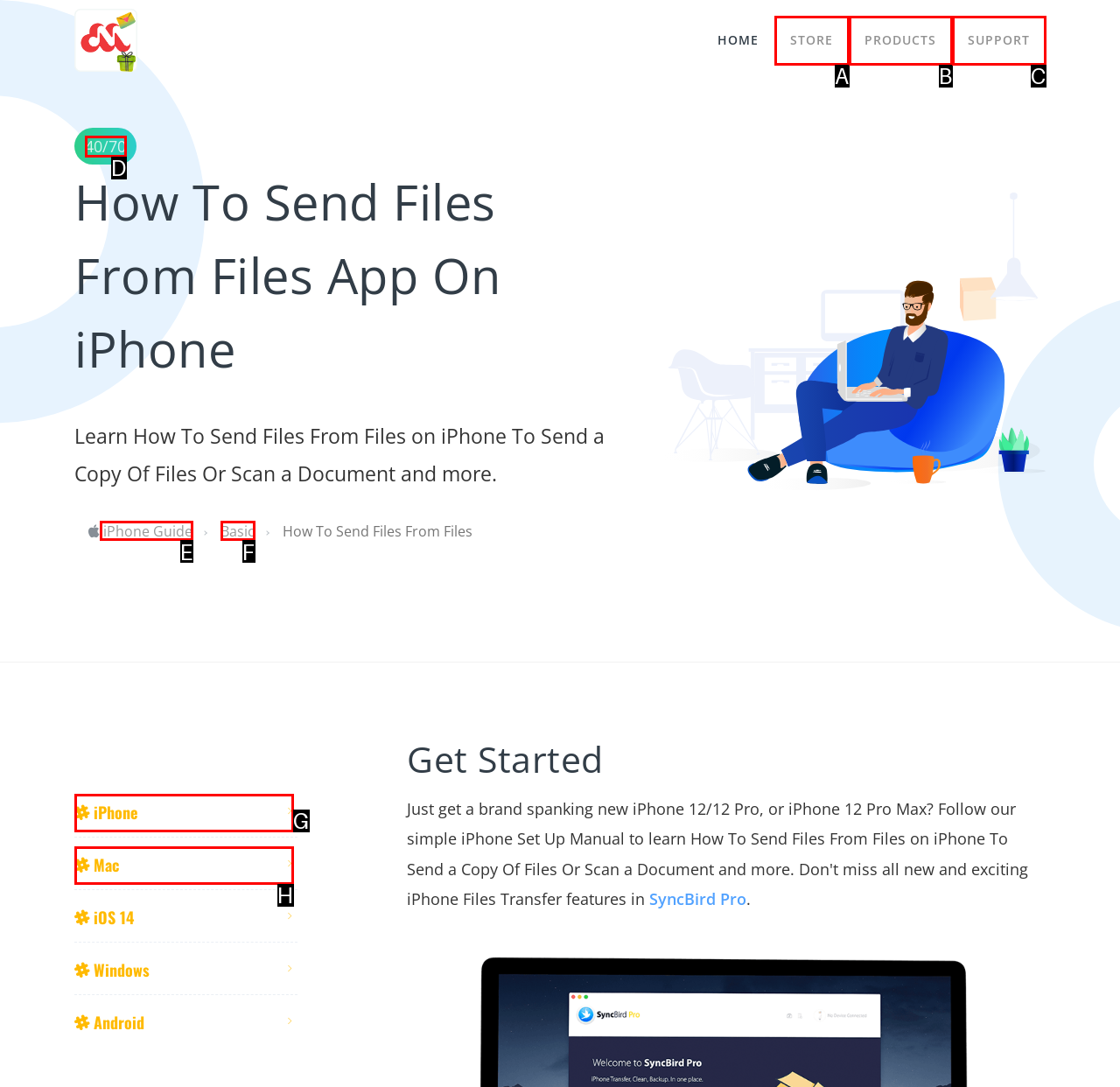From the description: Terms and Conditions, select the HTML element that fits best. Reply with the letter of the appropriate option.

None